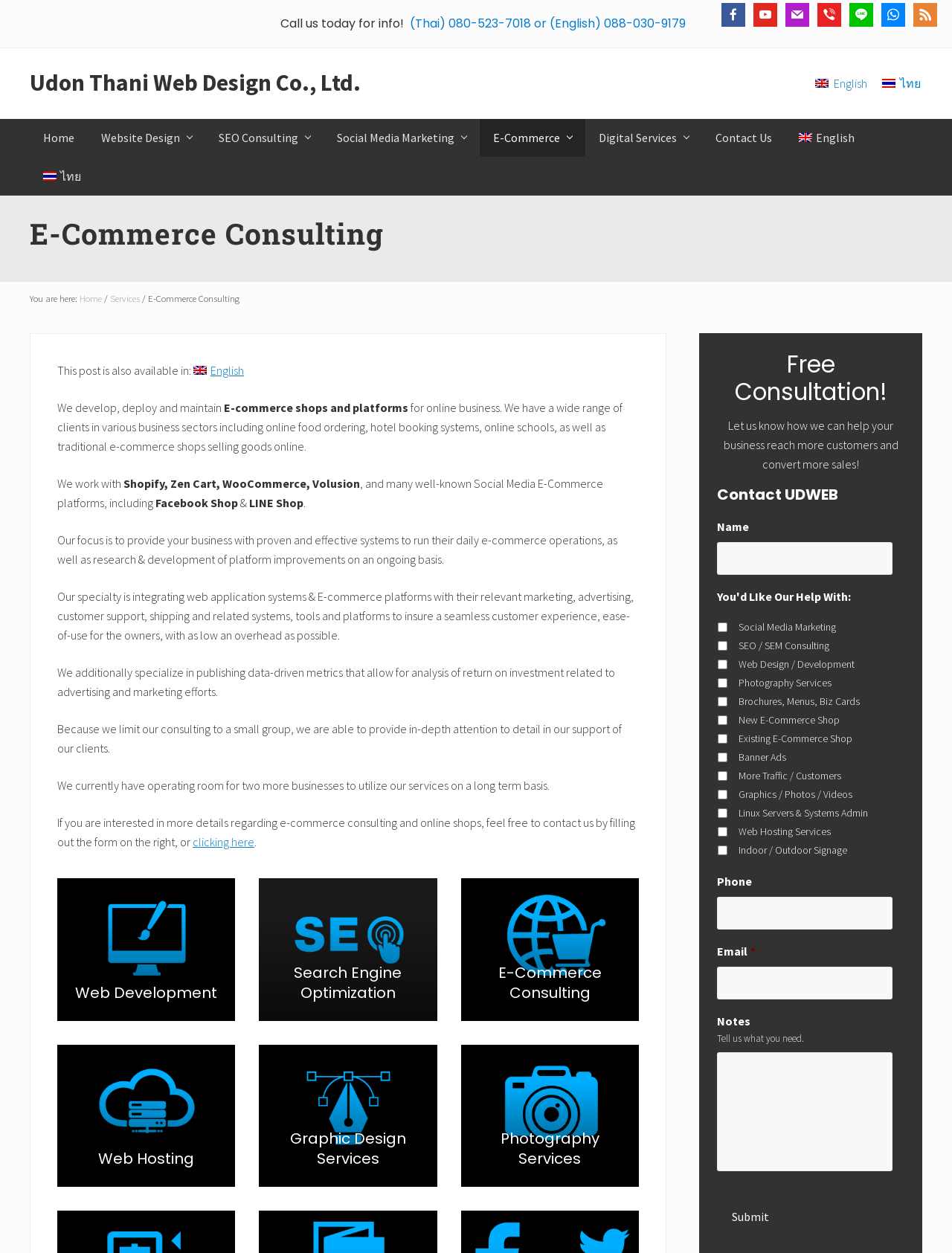Determine the bounding box coordinates of the region to click in order to accomplish the following instruction: "Click the 'Home' link". Provide the coordinates as four float numbers between 0 and 1, specifically [left, top, right, bottom].

[0.031, 0.094, 0.092, 0.125]